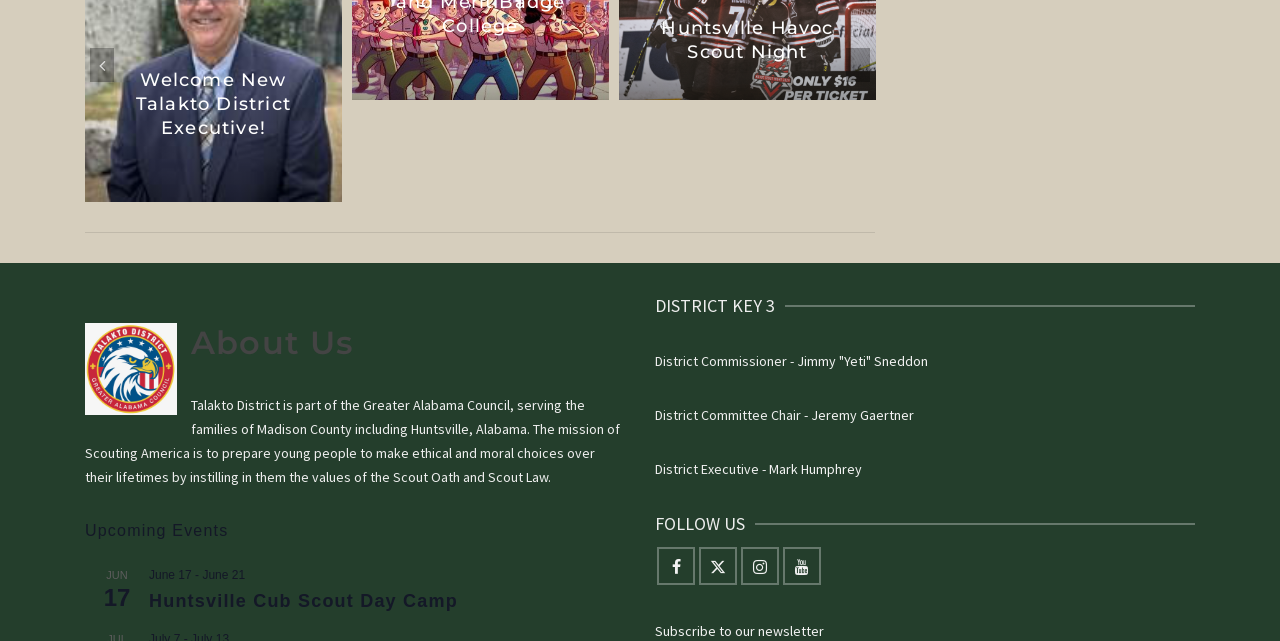Using the information in the image, could you please answer the following question in detail:
What is the mission of Scouting America?

The mission of Scouting America can be found in the text 'The mission of Scouting America is to prepare young people to make ethical and moral choices over their lifetimes by instilling in them the values of the Scout Oath and Scout Law.' which is located in the complementary element with bounding box coordinates [0.066, 0.618, 0.484, 0.758].